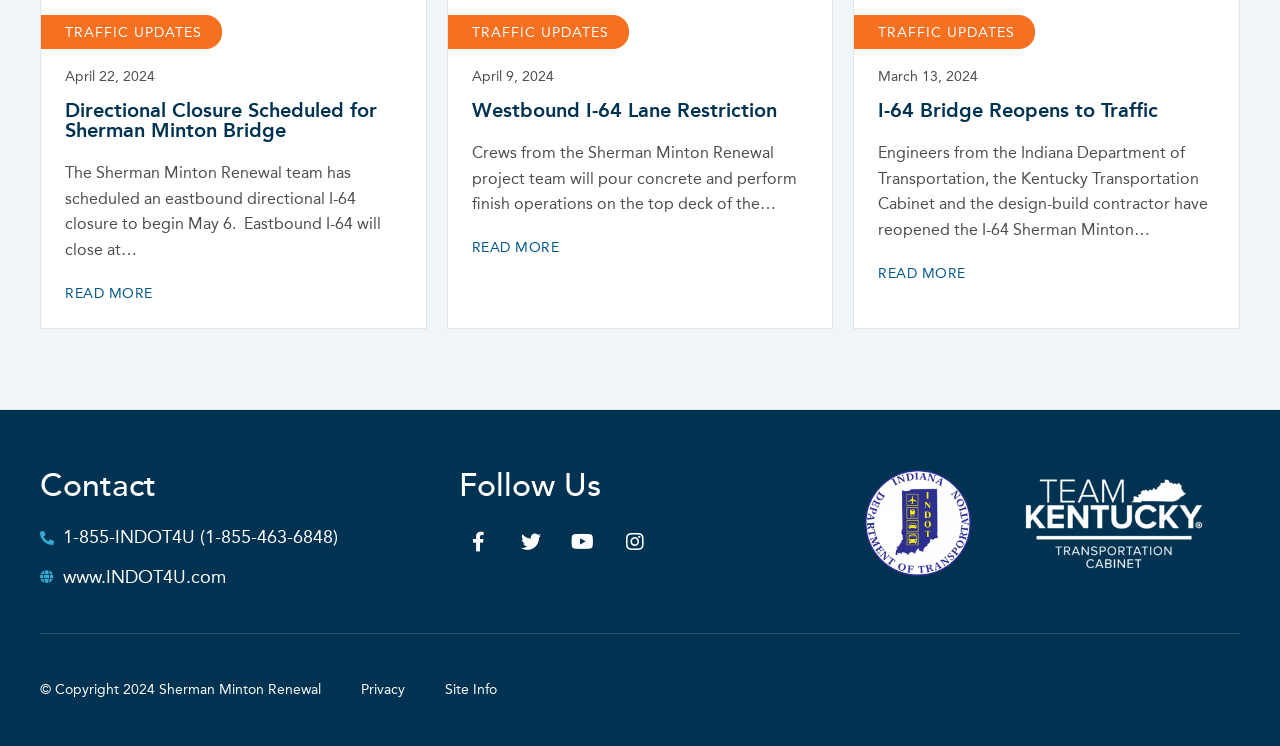Identify the bounding box coordinates for the element you need to click to achieve the following task: "view about page". Provide the bounding box coordinates as four float numbers between 0 and 1, in the form [left, top, right, bottom].

None